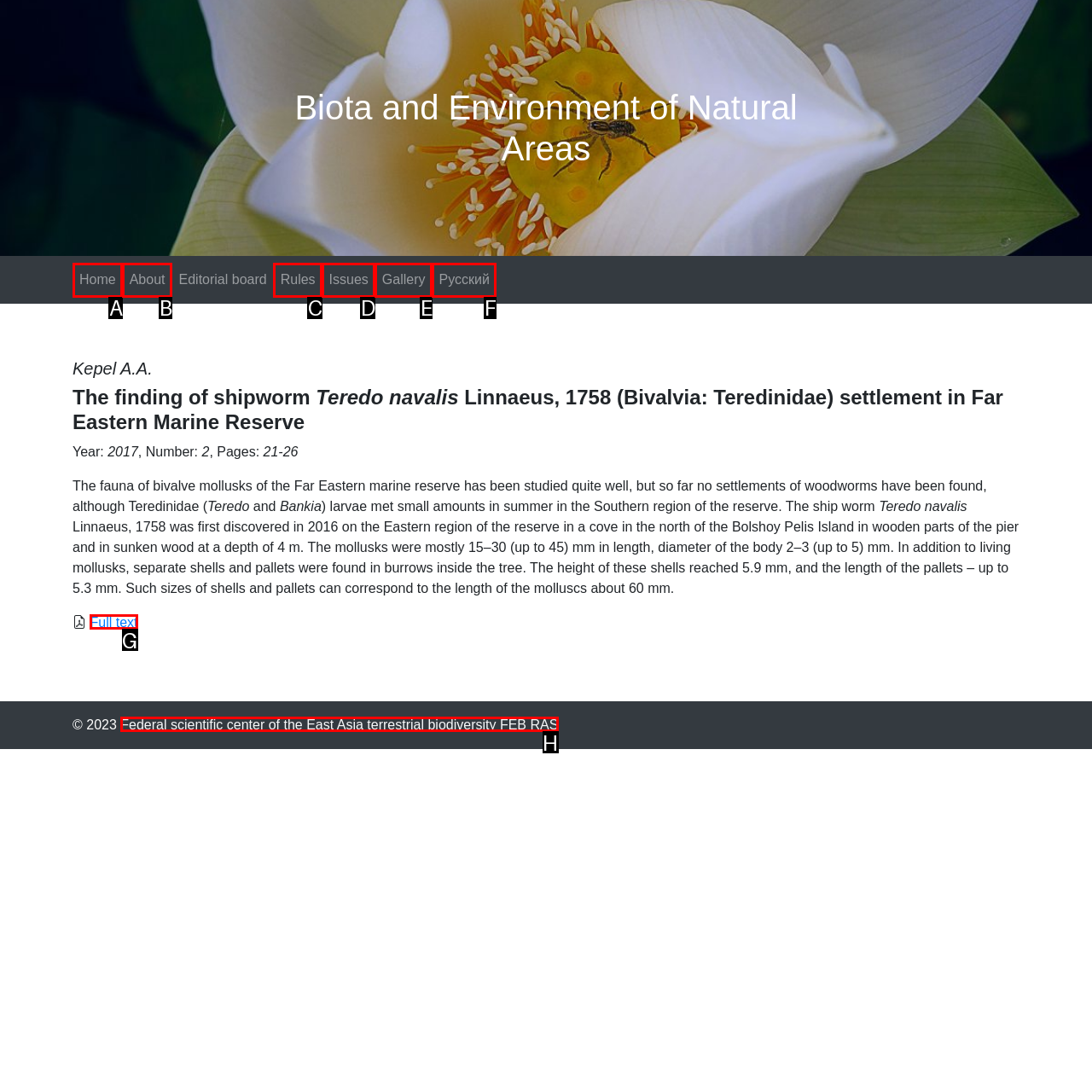Choose the HTML element that matches the description: Full text
Reply with the letter of the correct option from the given choices.

G